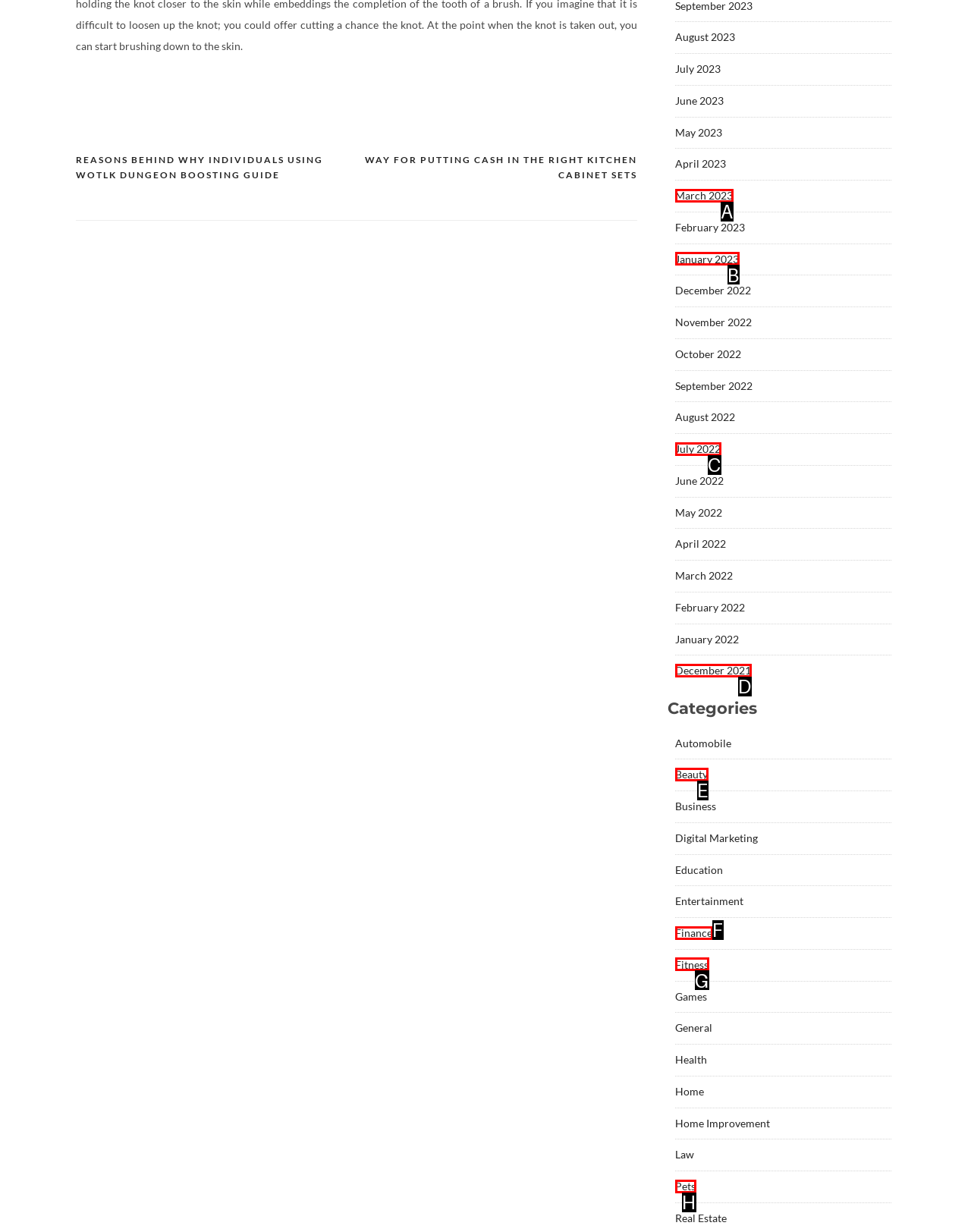Identify the HTML element that best matches the description: Fitness. Provide your answer by selecting the corresponding letter from the given options.

G